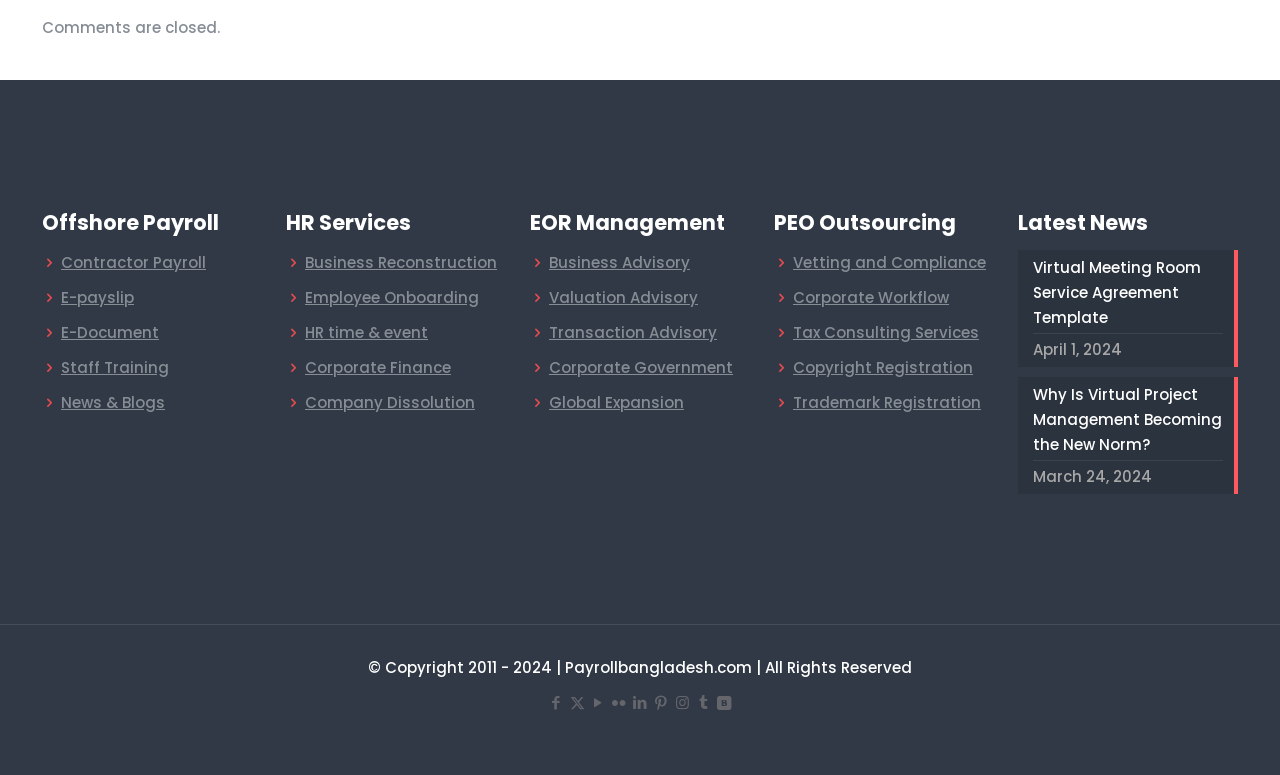Identify the bounding box coordinates of the region I need to click to complete this instruction: "Read the latest news about Virtual Meeting Room Service Agreement Template".

[0.807, 0.329, 0.955, 0.43]